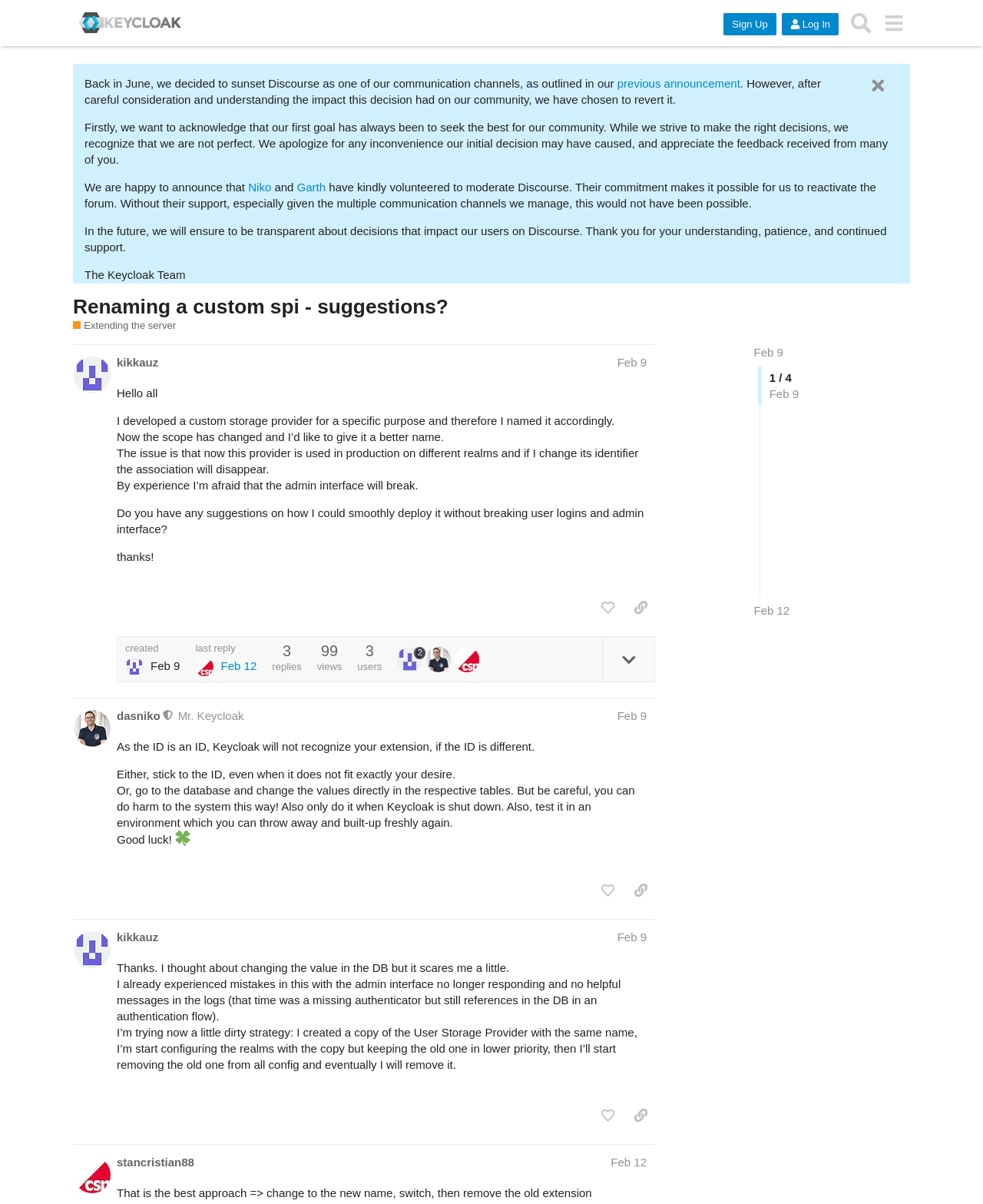Use a single word or phrase to answer the question:
How many users have replied to the first post?

2